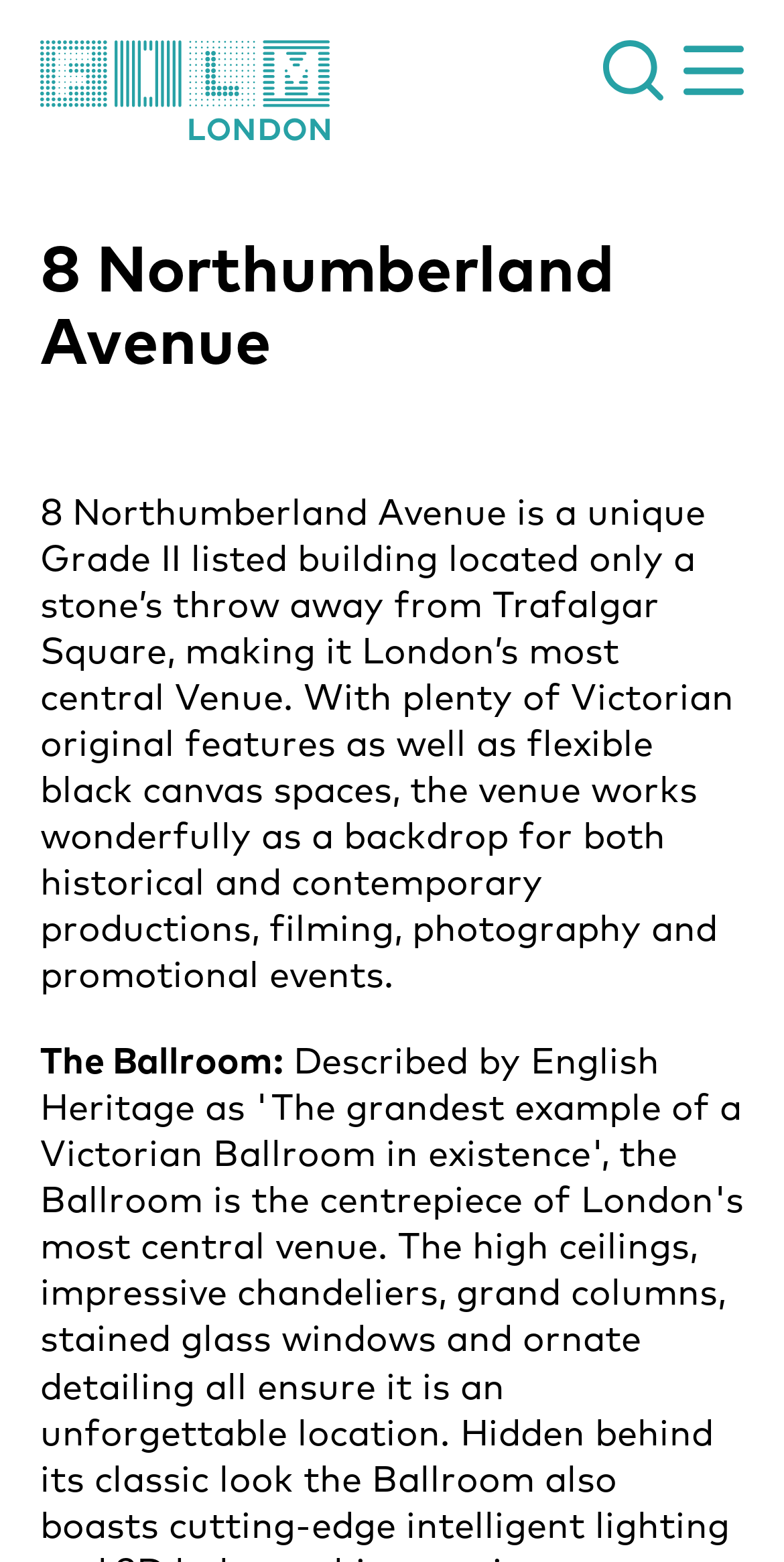Illustrate the webpage's structure and main components comprehensively.

The webpage is about 8 Northumberland Avenue, a unique Grade II listed building in London. At the top left, there is a link to "Film London" with a corresponding heading. Below this, a navigation menu for searching is located at the top right, accompanied by three small images. 

A large header section spans the entire width of the page, containing a heading that reads "8 Northumberland Avenue". 

Below the header, a heading "News Story" is situated at the top left. Following this, a paragraph of text describes the venue, mentioning its Victorian original features, flexible spaces, and its suitability for various events such as filming, photography, and promotional events. 

Further down, a subheading "The Ballroom:" is located, likely introducing a section about the venue's ballroom.